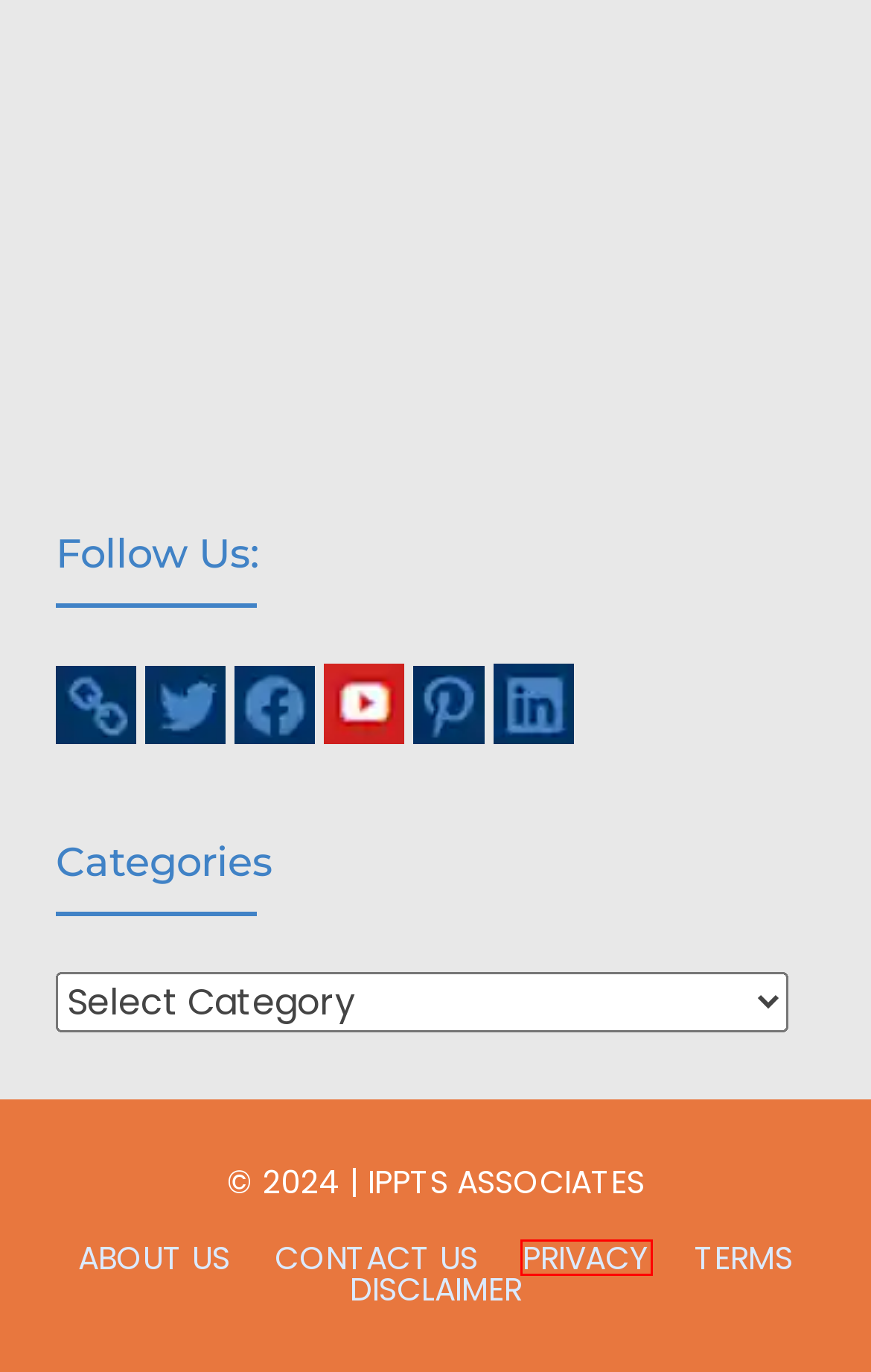You have a screenshot of a webpage with a red rectangle bounding box. Identify the best webpage description that corresponds to the new webpage after clicking the element within the red bounding box. Here are the candidates:
A. Green Gas Support Scheme (GGSS) Extension Announced
B. Contact - The Anaerobic Digestion & Biogas Blog
C. IPPTS Anaerobic Digestion Community Website
D. Terms - The Anaerobic Digestion & Biogas Blog
E. Secondhand Methane Stripping Towers for Sale (Gas Scrubbing)
F. Privacy Policy - The Anaerobic Digestion & Biogas Blog
G. Disclaimer - The Anaerobic Digestion & Biogas Blog
H. About Us

F